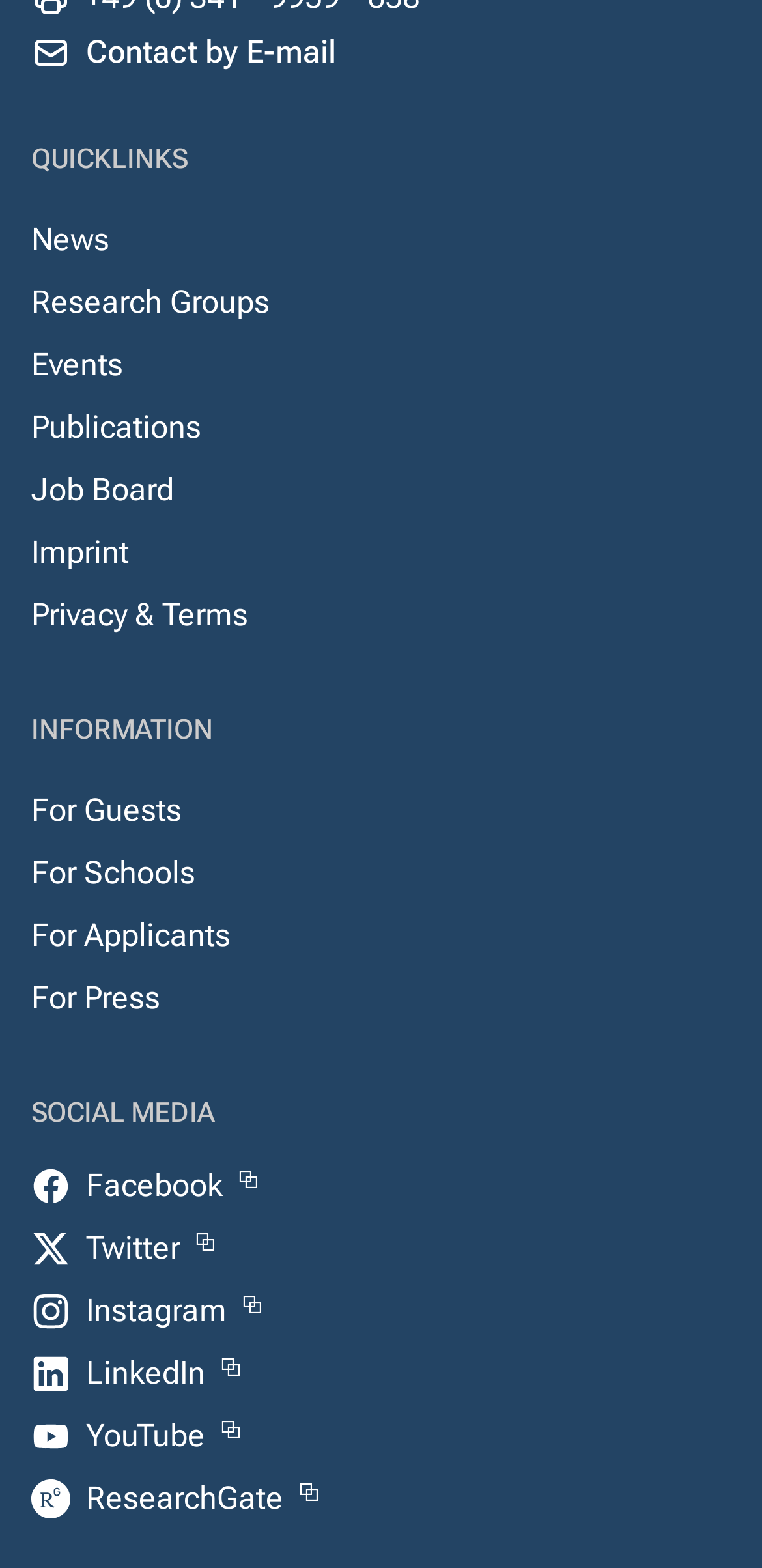Please provide a short answer using a single word or phrase for the question:
How many navigation menus are on the webpage?

2